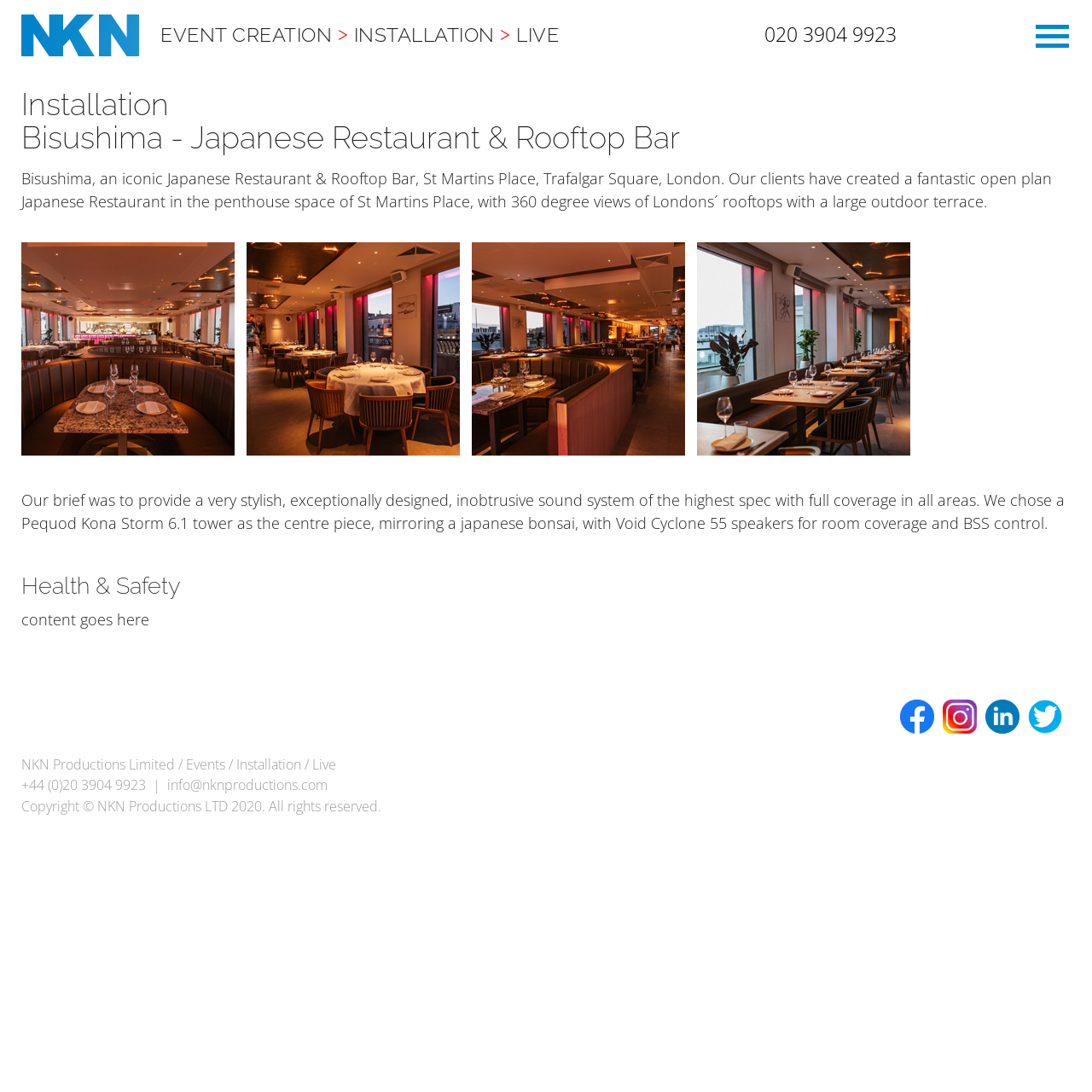What is the text of the webpage's headline?

Installation
Bisushima - Japanese Restaurant & Rooftop Bar